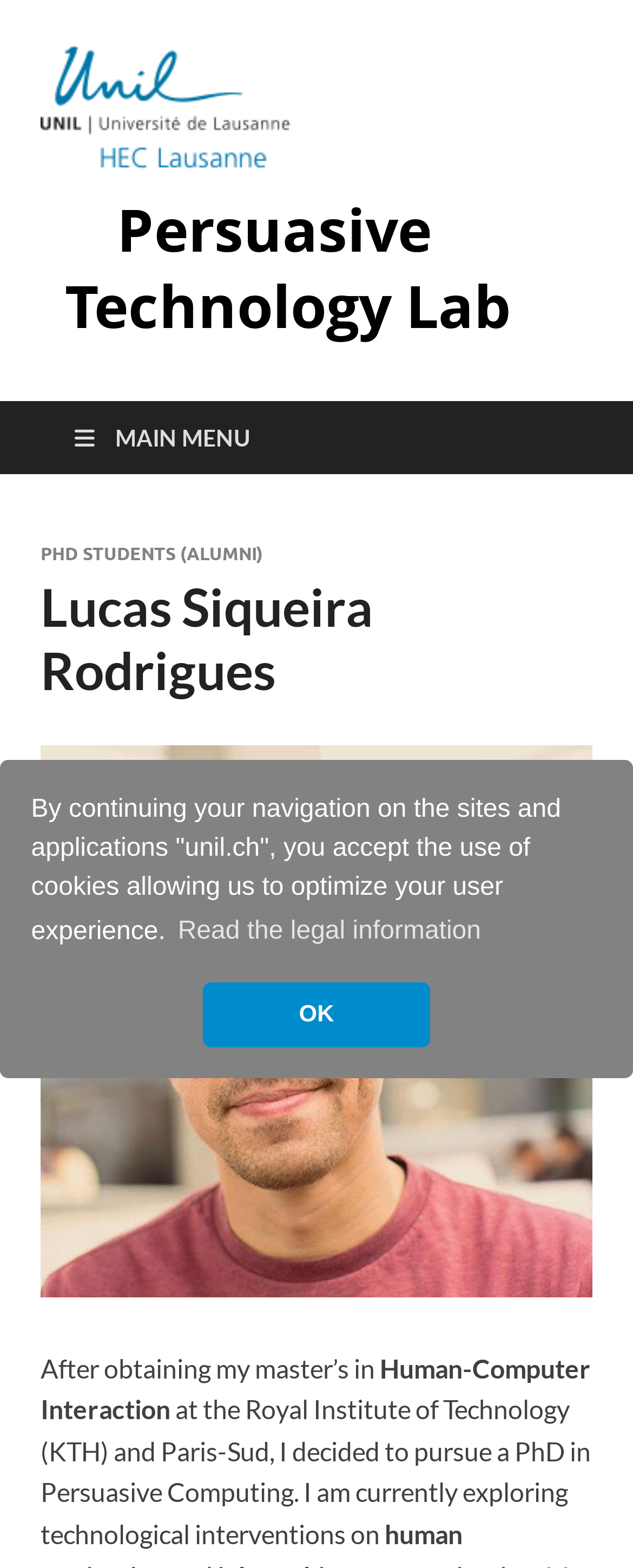Give a detailed explanation of the elements present on the webpage.

The webpage is about Lucas Siqueira Rodrigues, a PhD student in Persuasive Computing. At the top of the page, there is a dialog box for cookie consent, which takes up about half of the screen's height. The dialog box contains a message about accepting the use of cookies, a "learn more about cookies" button, and a "dismiss cookie message" button.

Below the dialog box, there is a header section with a logo image and a link to the Persuasive Technology Lab on the left side. On the right side, there is a main menu link with an icon. The main menu link expands to reveal a dropdown menu with links to "PHD STUDENTS (ALUMNI)" and a heading with the name "Lucas Siqueira Rodrigues".

Under the header section, there is a brief biography of Lucas Siqueira Rodrigues, which spans about a quarter of the screen's height. The biography is divided into three paragraphs, describing his educational background and research interests.

There are a total of five links on the page, including the two links to the Persuasive Technology Lab, the main menu link, and two links within the dropdown menu. There are also two buttons, one for "learn more about cookies" and one to "dismiss cookie message".